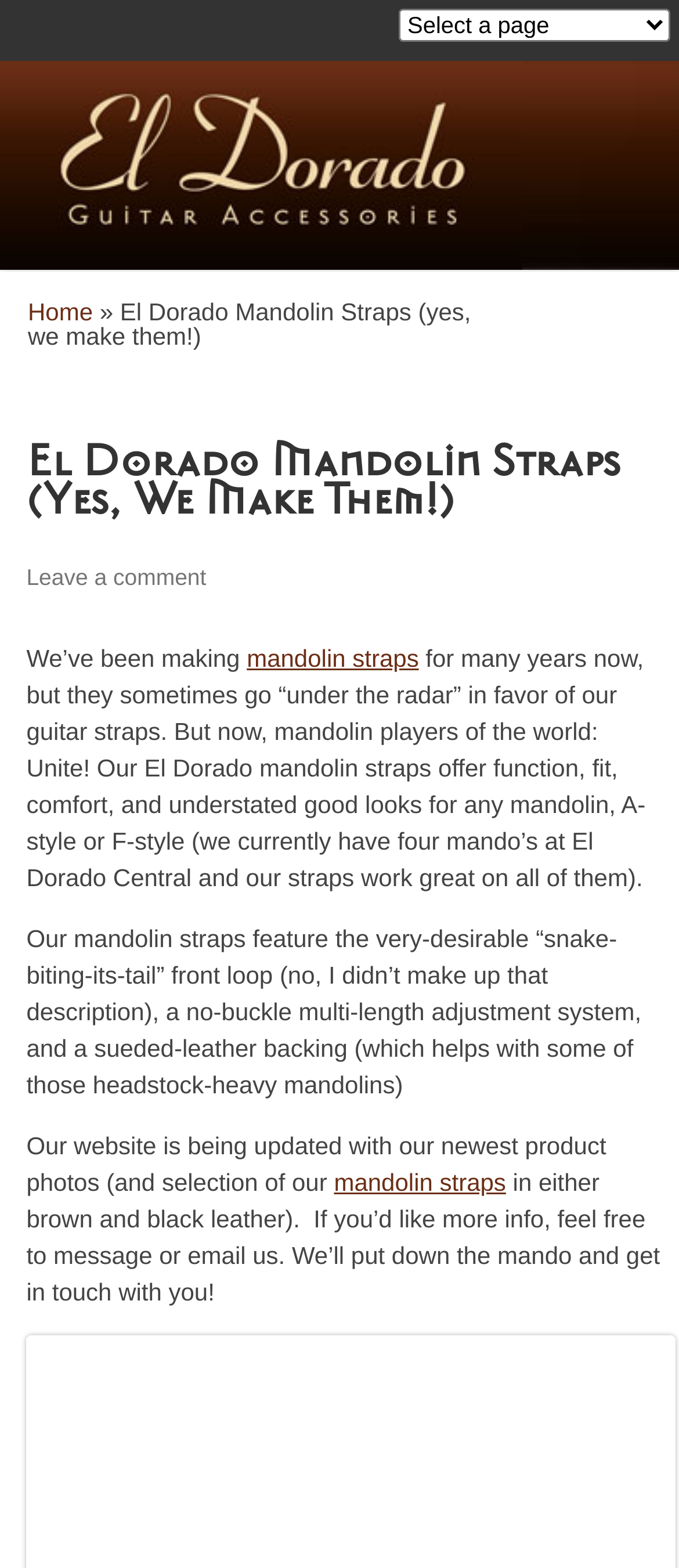What is the material used for the backing of El Dorado mandolin straps?
Provide an in-depth and detailed answer to the question.

The webpage states that the backing of El Dorado mandolin straps is made of sueded-leather, as mentioned in the text '...and a sueded-leather backing (which helps with some of those headstock-heavy mandolins)'.